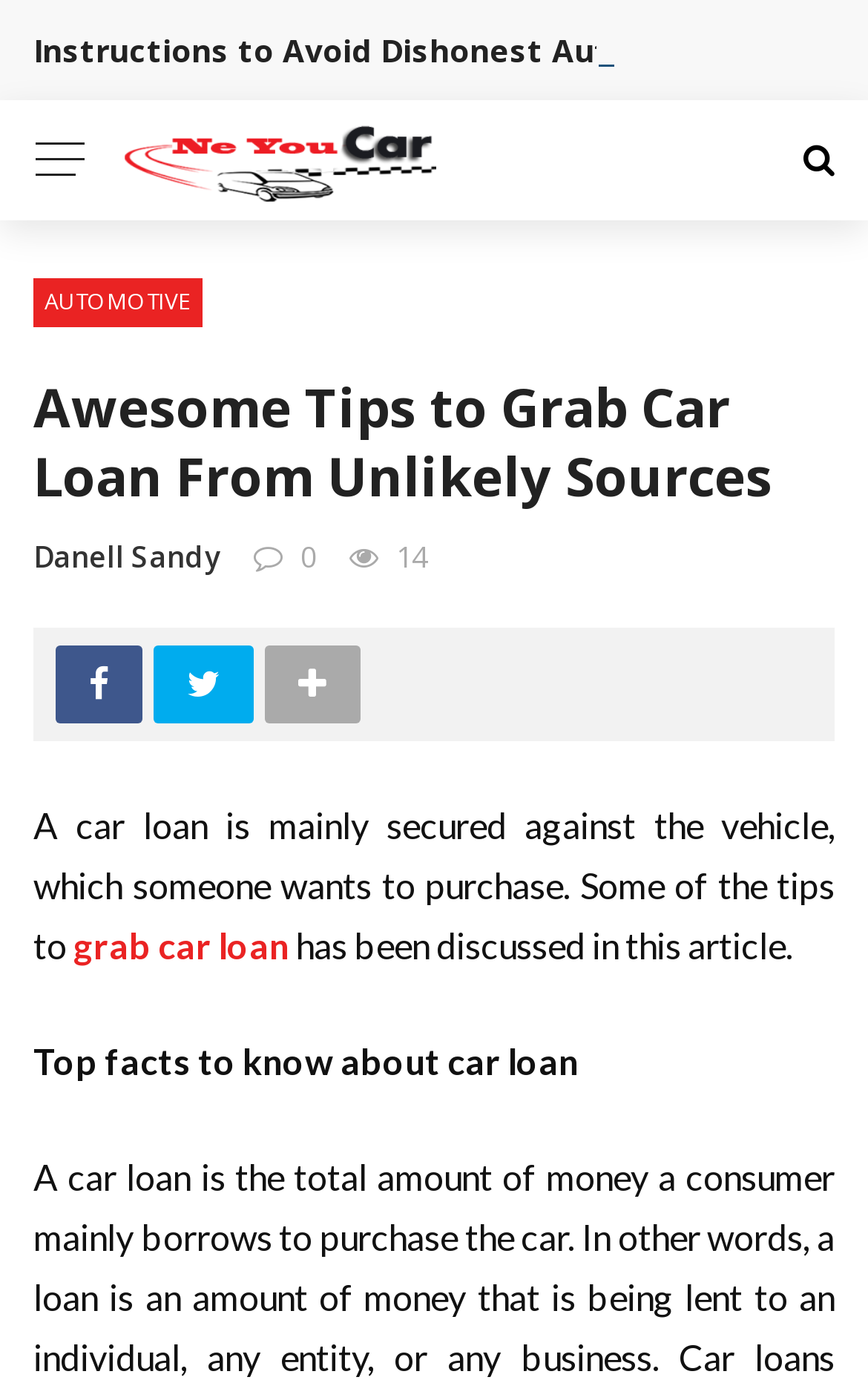Use a single word or phrase to answer the question: What is the number of comments on the article?

14